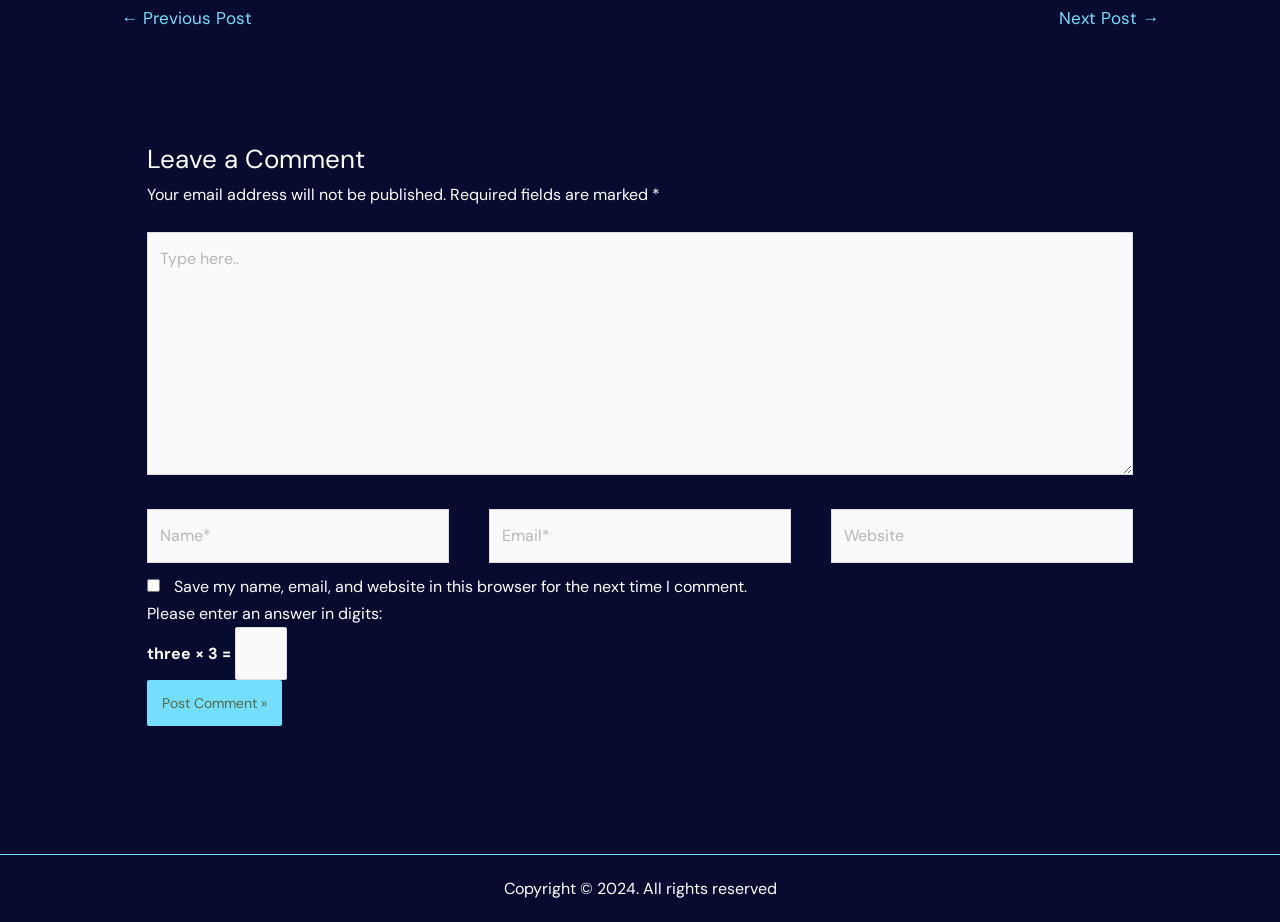What is the copyright year?
Answer the question with detailed information derived from the image.

The webpage has a copyright notice at the bottom, which states 'Copyright © 2024. All rights reserved'. This indicates that the copyright year is 2024.